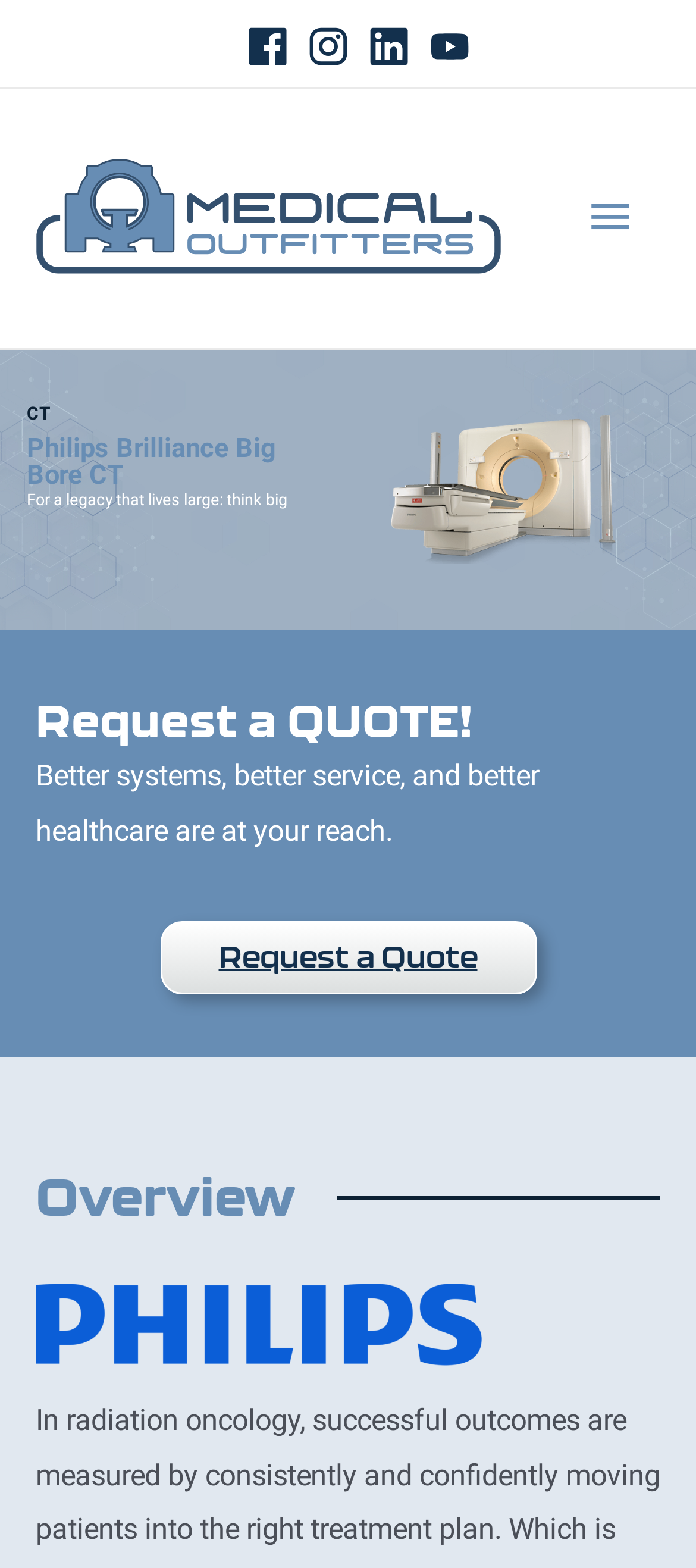Using the description: "Main Menu", identify the bounding box of the corresponding UI element in the screenshot.

[0.805, 0.106, 0.949, 0.173]